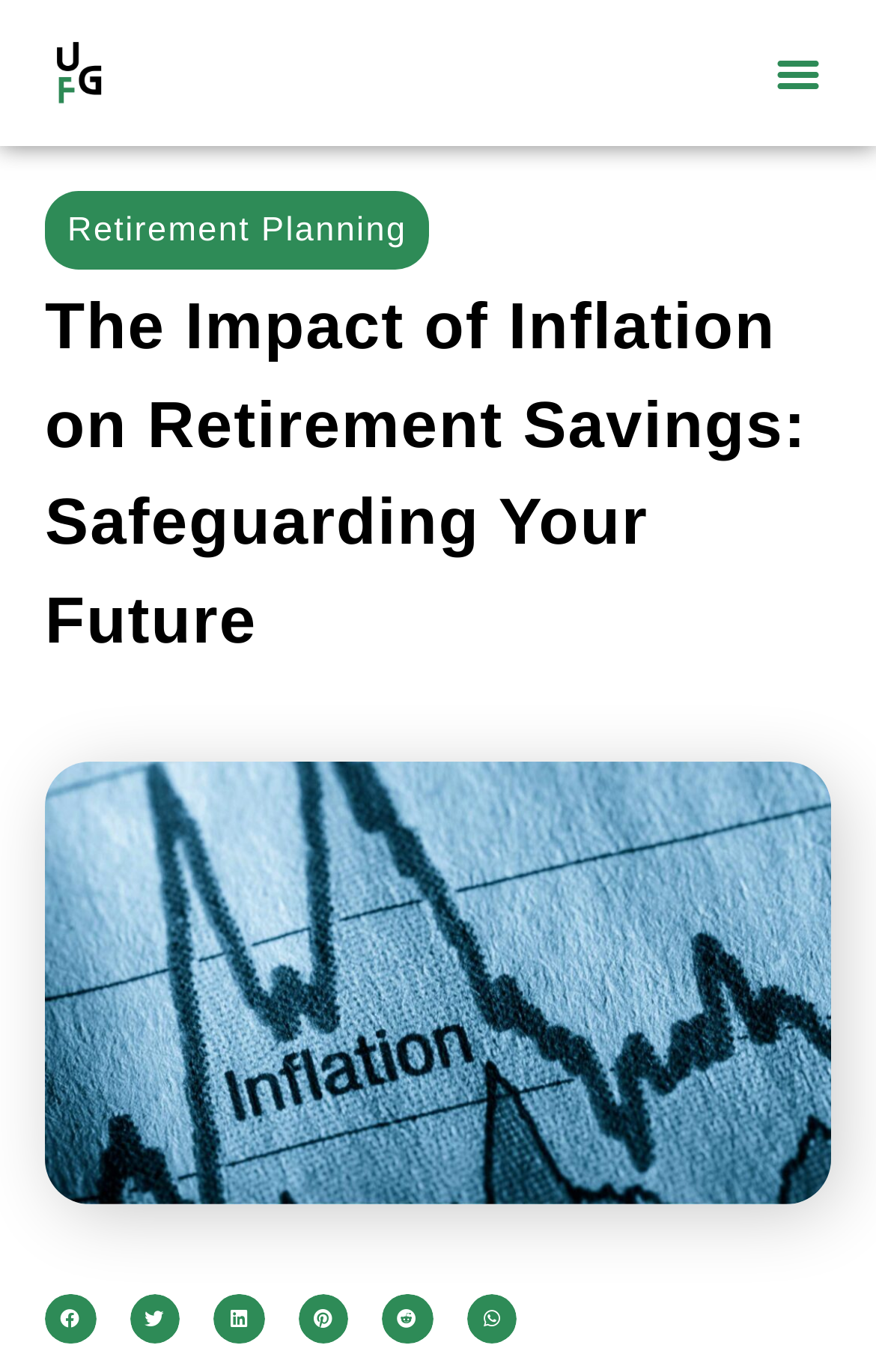What is the position of the 'Menu Toggle' button?
Look at the screenshot and respond with a single word or phrase.

Top right